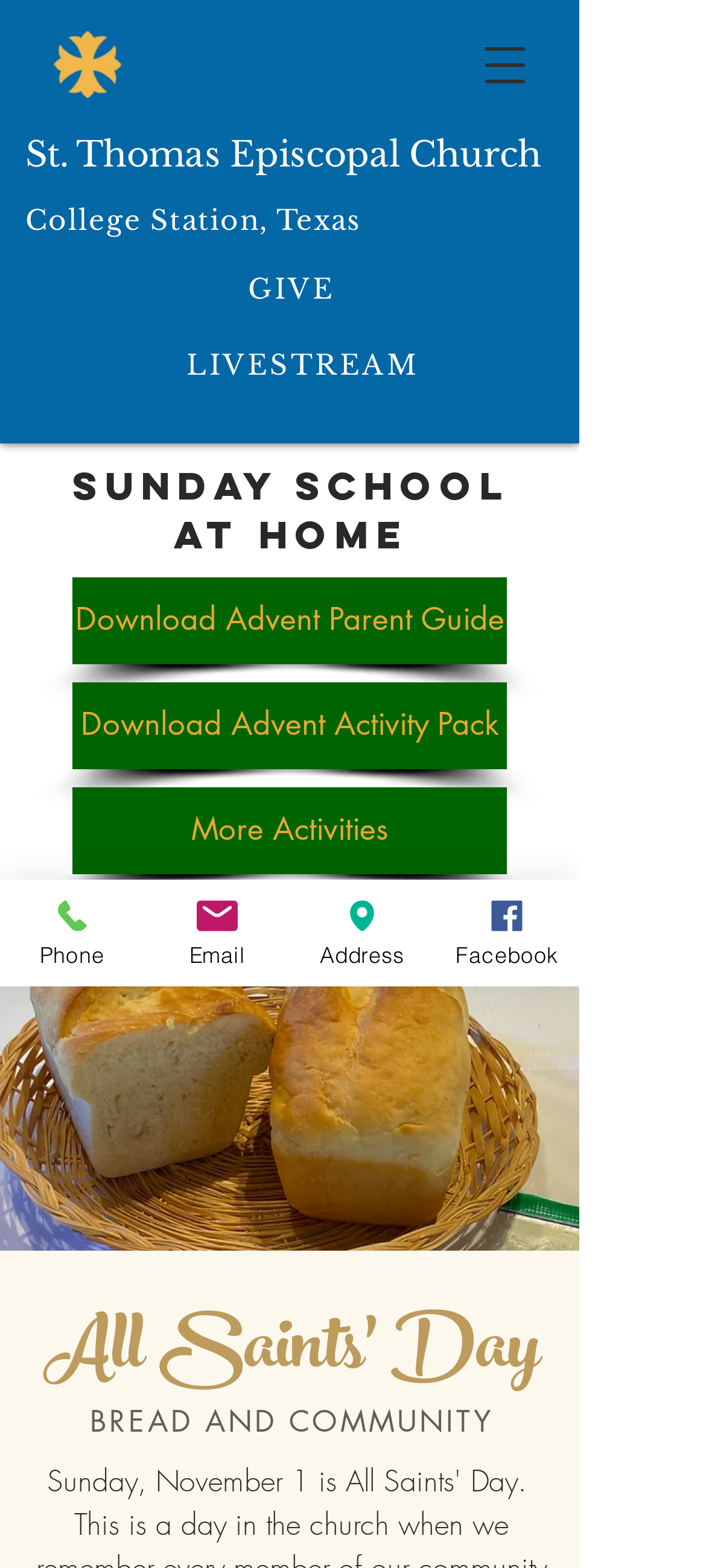Locate the bounding box coordinates of the clickable region to complete the following instruction: "View the 'LIVESTREAM'."

[0.228, 0.208, 0.638, 0.256]